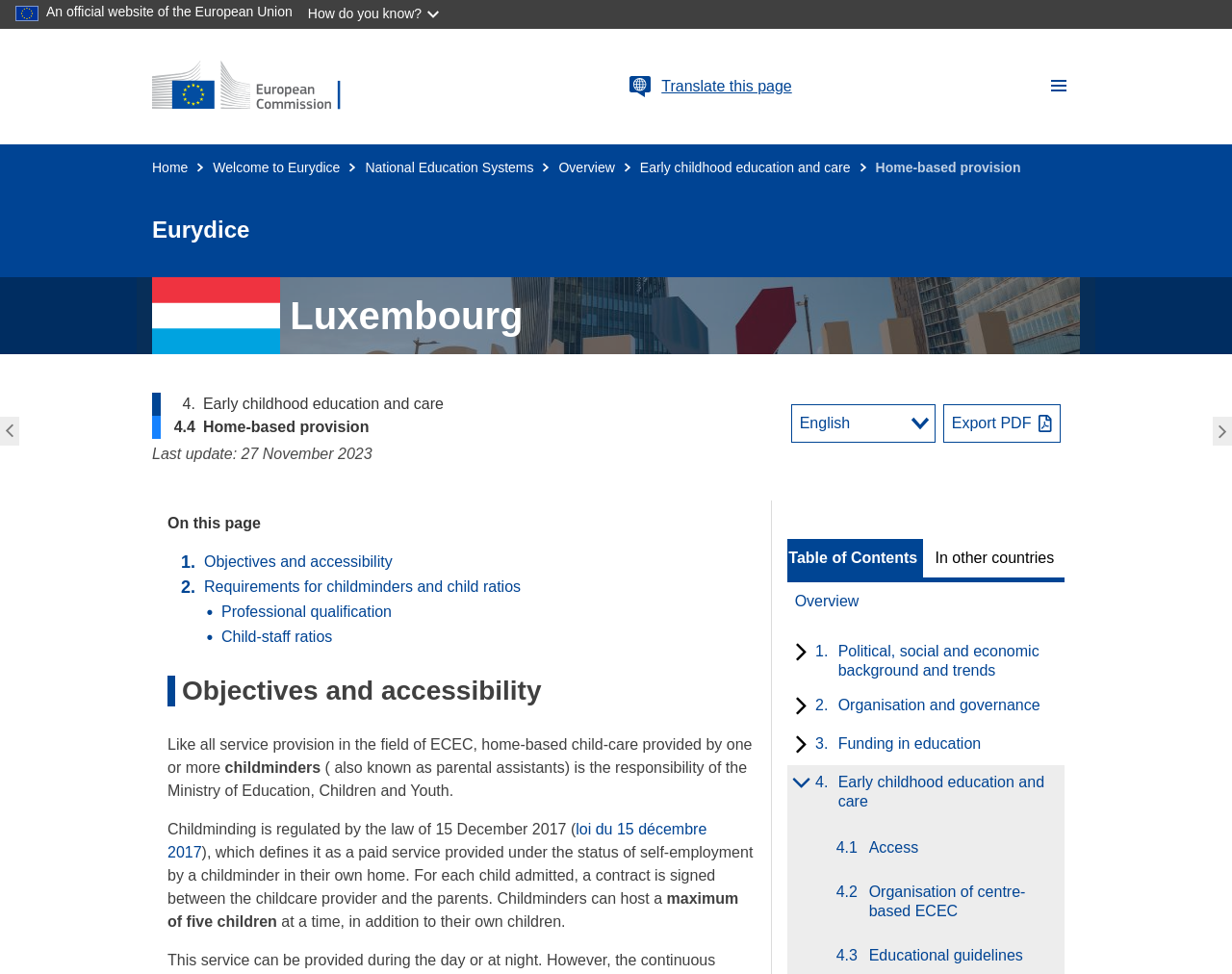Locate the bounding box coordinates of the clickable part needed for the task: "Export PDF".

[0.765, 0.415, 0.861, 0.455]